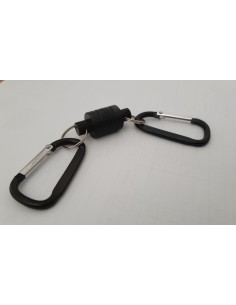Offer an in-depth caption of the image, mentioning all notable aspects.

The image showcases a practical fishing accessory known as a "Magnet for the landing net." This item features a central black cylindrical magnet that is flanked by two sturdy metal carabiners, designed for easy attachment to various gear. The carabiners have a functional design with ergonomic grips, making them reliable for securing items during fishing activities. The background is simple and neutral, enhancing the focus on the product's details and functionality, ideal for those looking to improve their fishing setup.